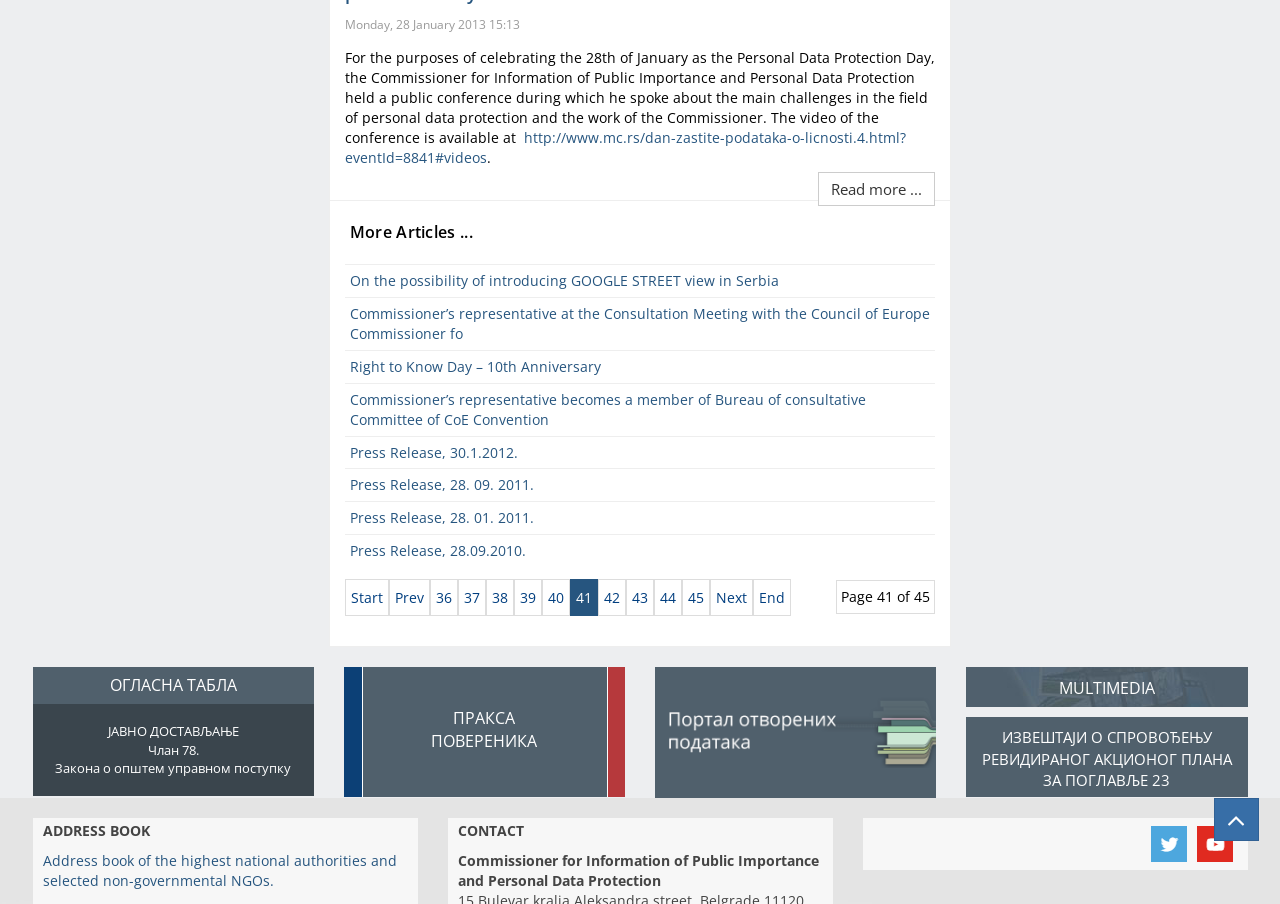Determine the bounding box coordinates for the area that needs to be clicked to fulfill this task: "View the portal of open data". The coordinates must be given as four float numbers between 0 and 1, i.e., [left, top, right, bottom].

[0.512, 0.798, 0.731, 0.819]